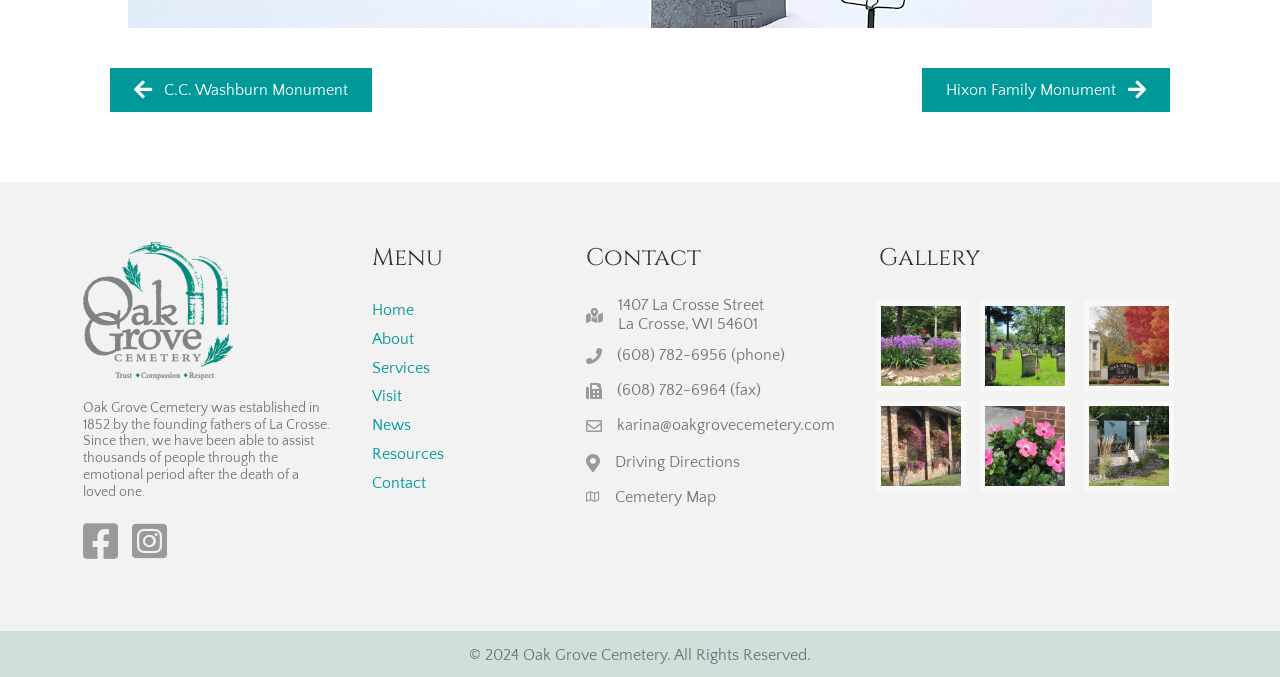Indicate the bounding box coordinates of the clickable region to achieve the following instruction: "Click on the 'Home' link."

[0.29, 0.445, 0.323, 0.471]